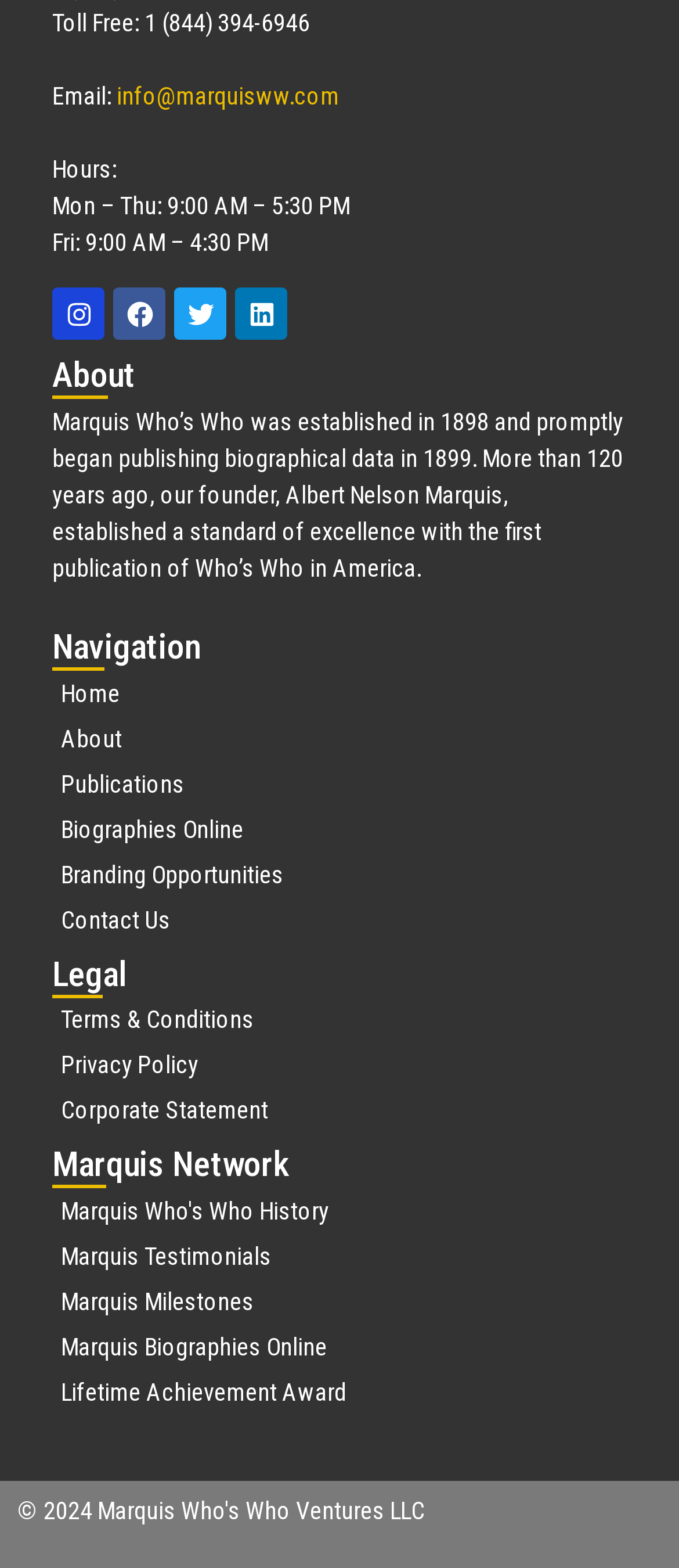Look at the image and give a detailed response to the following question: What is the name of the founder of Marquis Who's Who?

I found the name of the founder by reading the text under the 'About' heading, which says 'our founder, Albert Nelson Marquis, established a standard of excellence with the first publication of Who’s Who in America'.